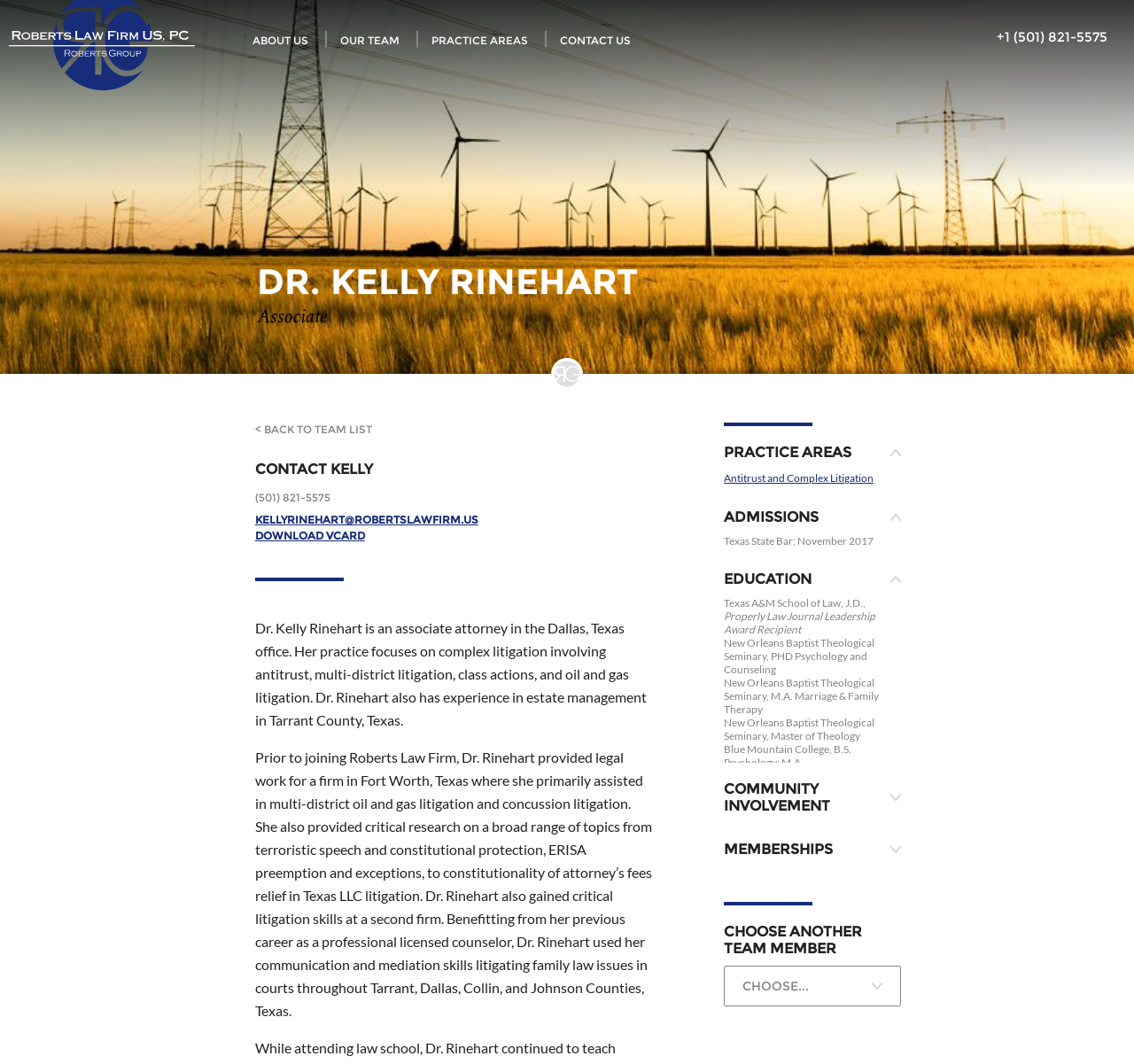What is the phone number to contact Dr. Kelly Rinehart?
By examining the image, provide a one-word or phrase answer.

(501) 821-5575